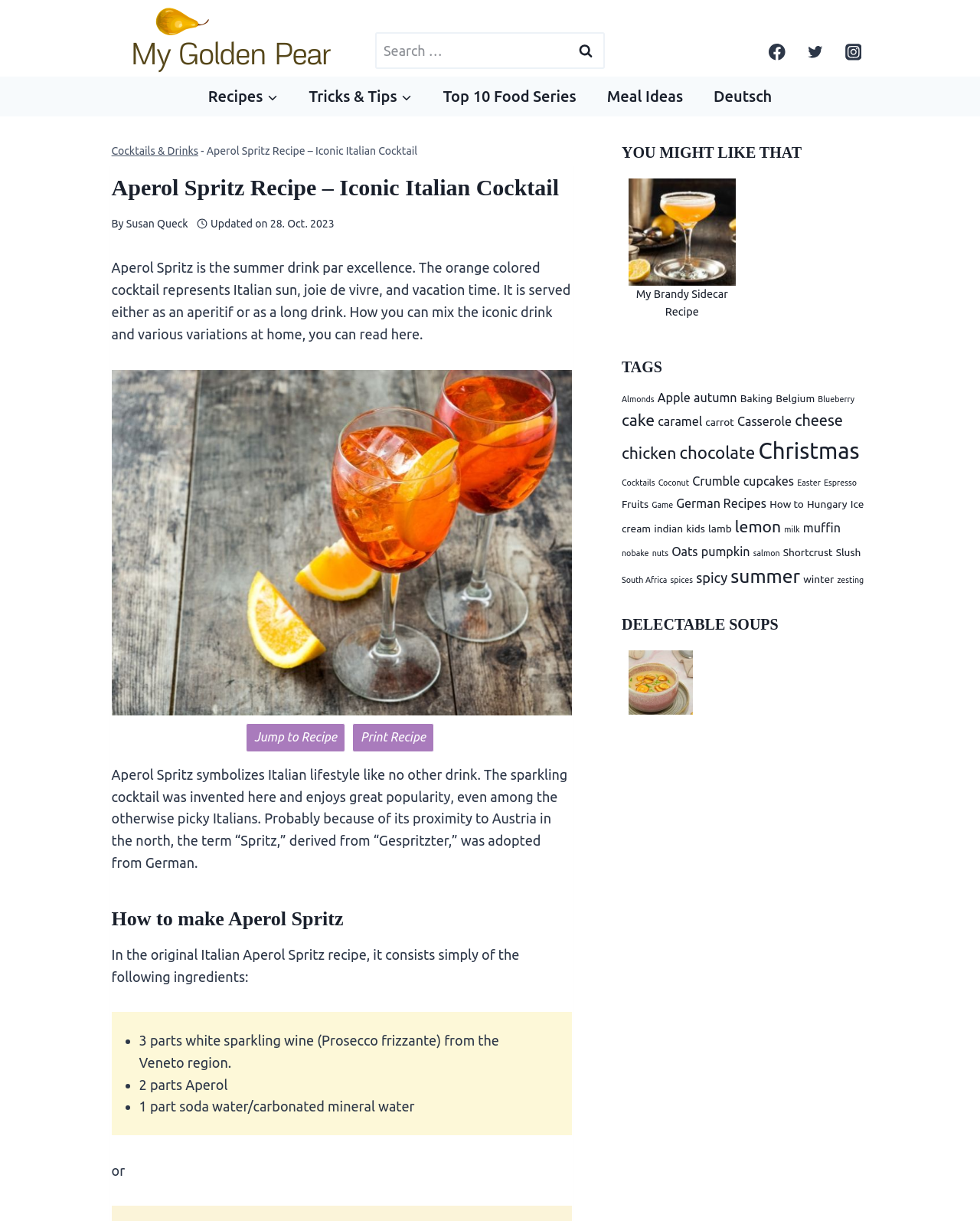Provide the bounding box coordinates for the UI element described in this sentence: "February 2024". The coordinates should be four float values between 0 and 1, i.e., [left, top, right, bottom].

None